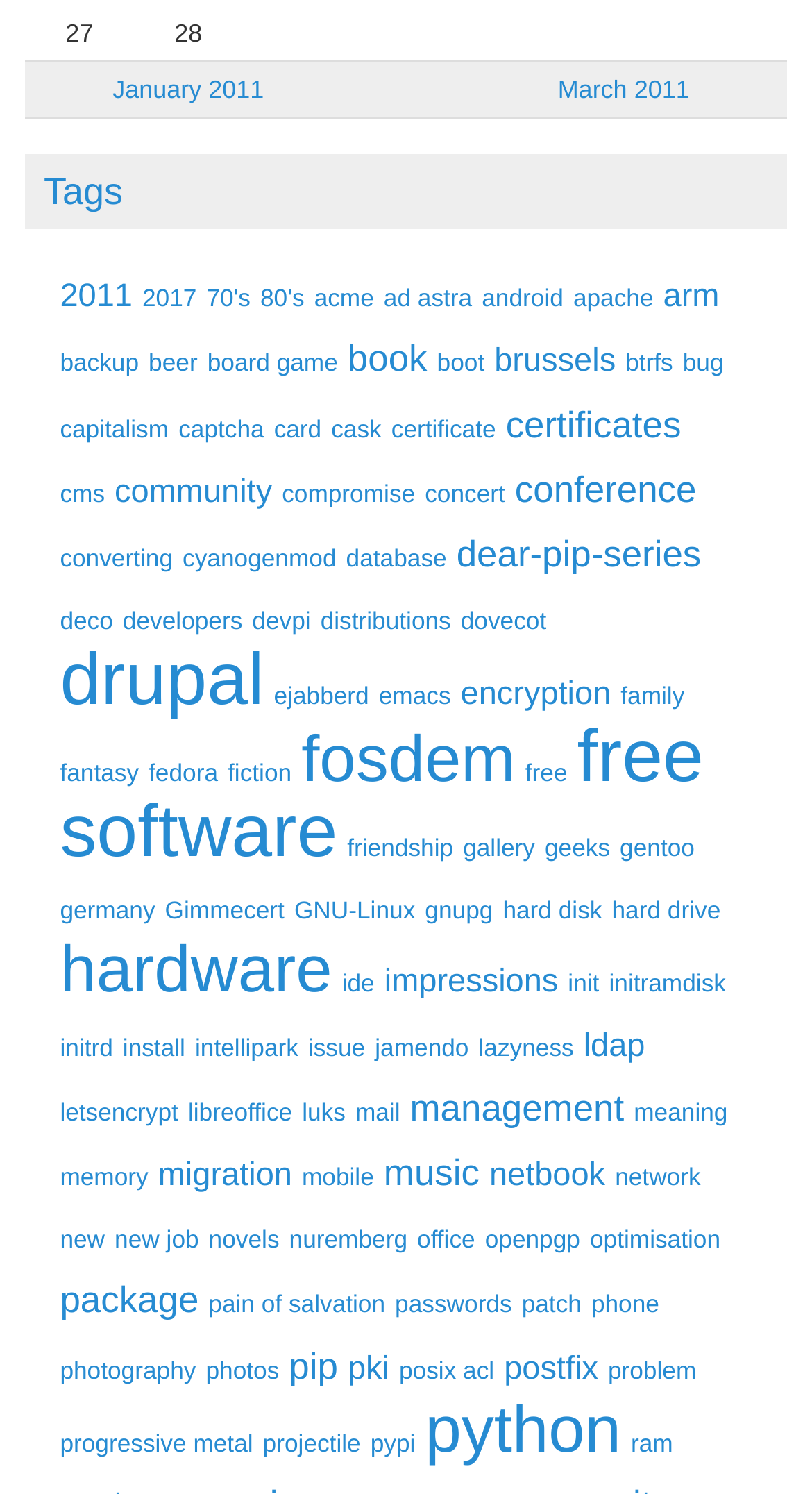How many gridcells are there in the first row?
Please elaborate on the answer to the question with detailed information.

I counted the number of gridcell elements in the first row of the grid and found that there are 8 gridcells.